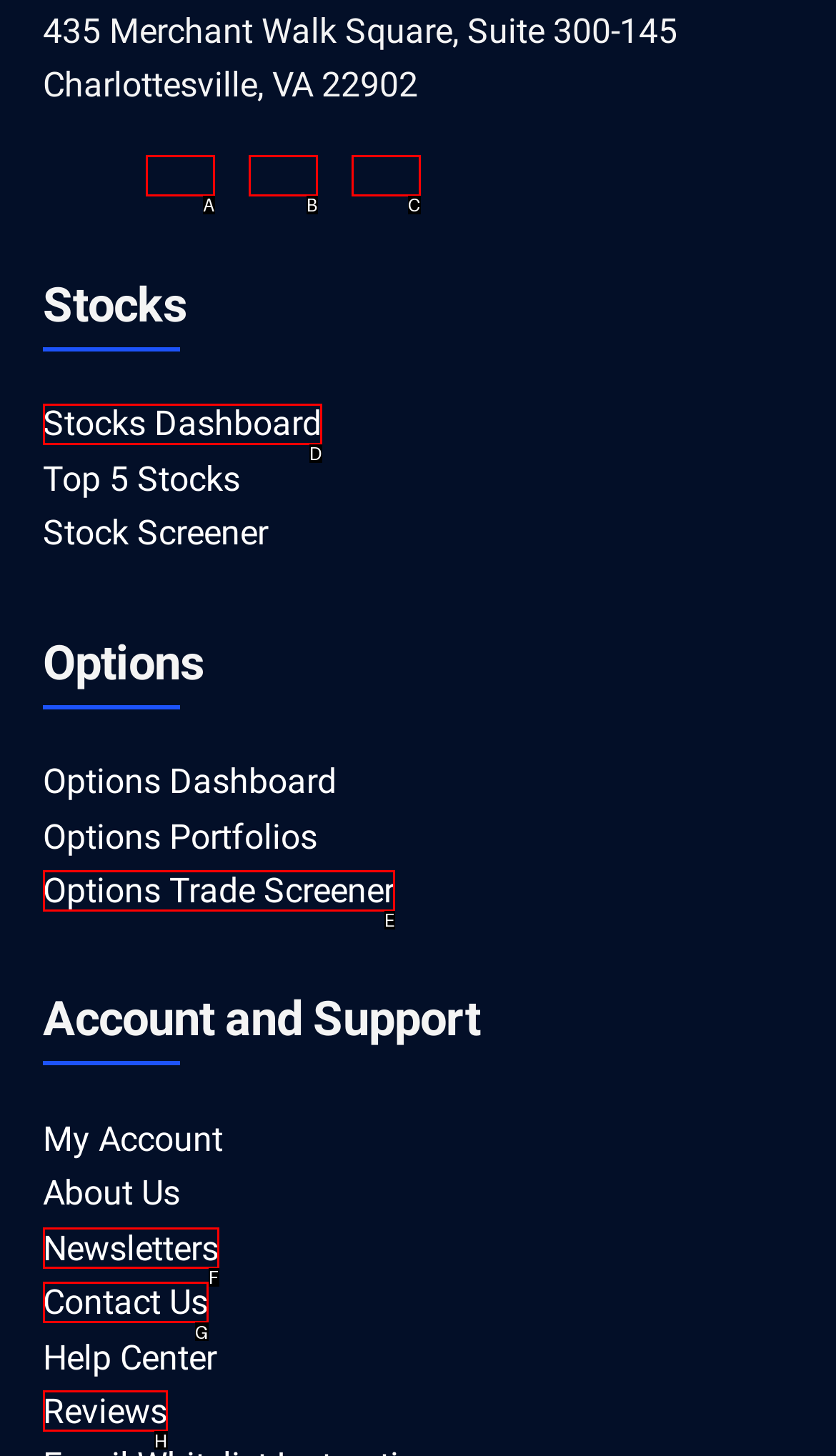Please provide the letter of the UI element that best fits the following description: alt="InvestorsObserver - Instagram"
Respond with the letter from the given choices only.

C